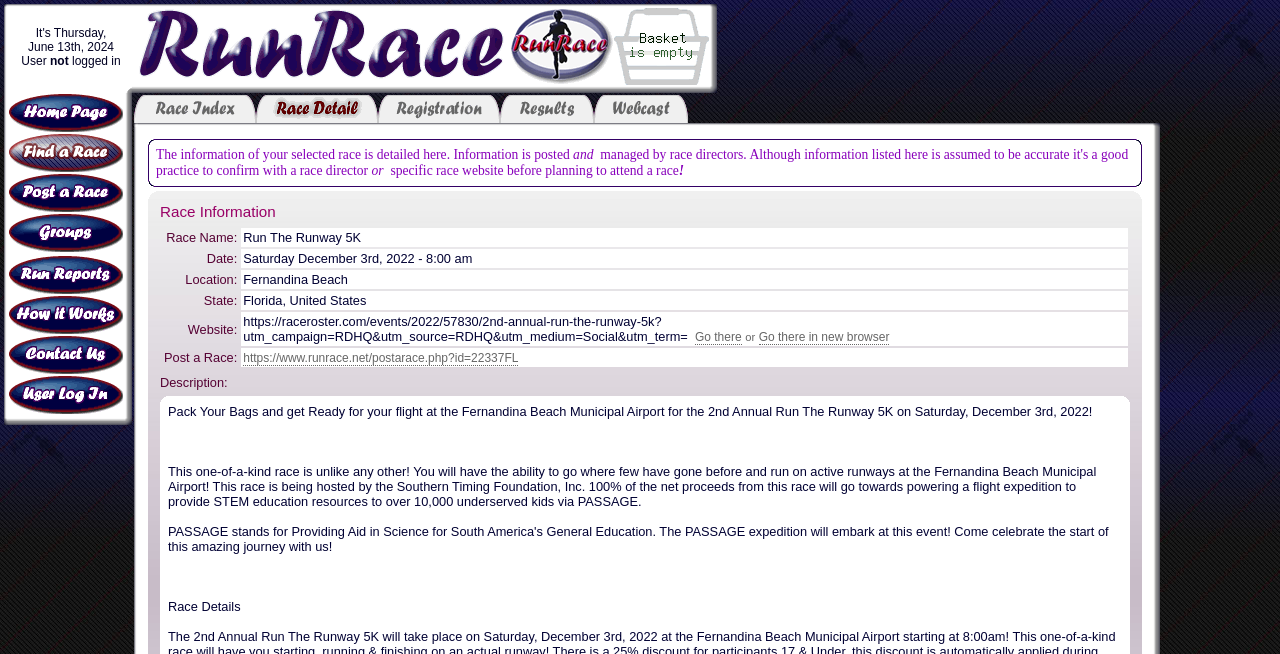Identify the coordinates of the bounding box for the element that must be clicked to accomplish the instruction: "View Your Shopping Basket".

[0.48, 0.112, 0.554, 0.135]